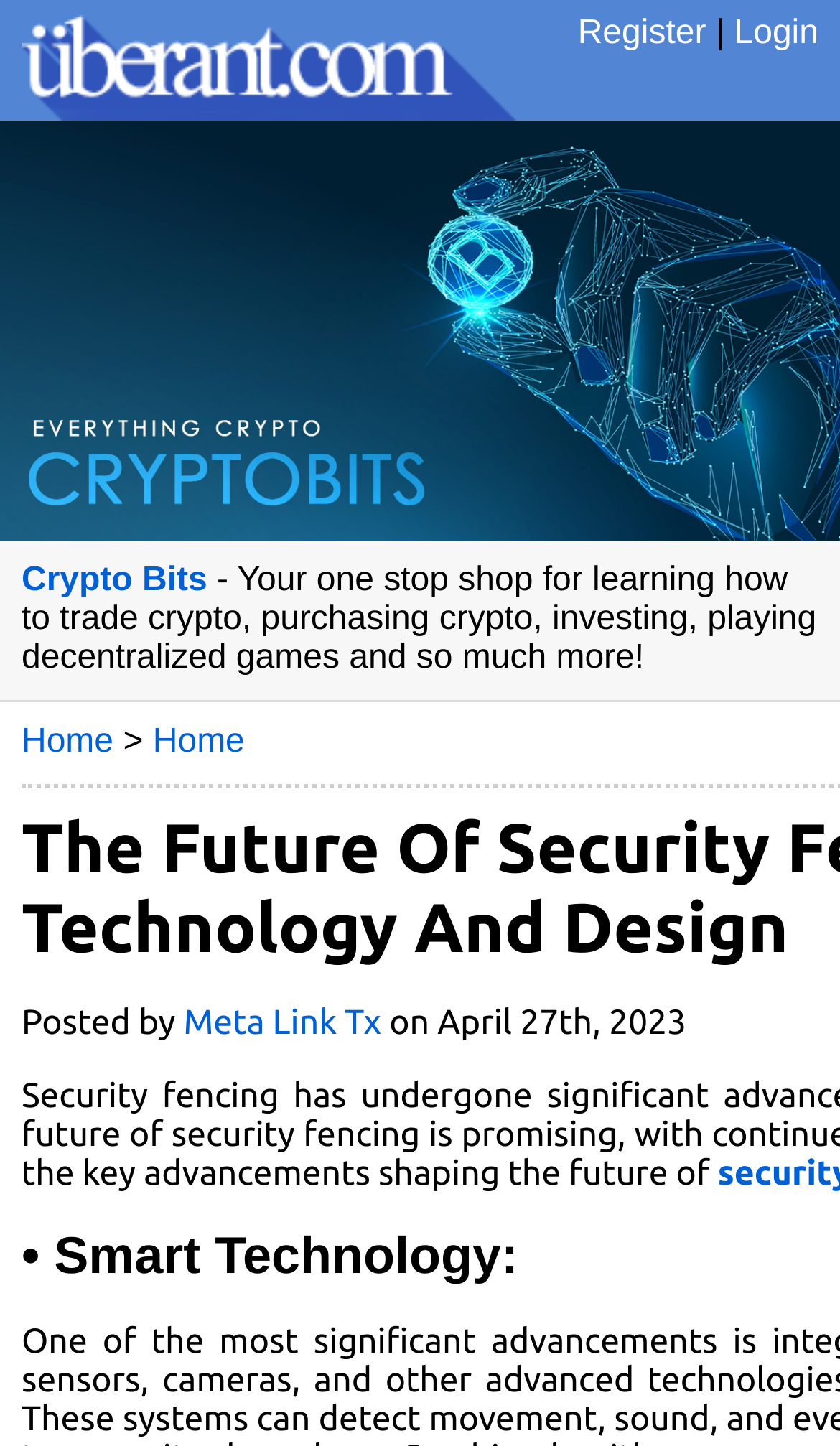Please identify the bounding box coordinates of the area that needs to be clicked to fulfill the following instruction: "Visit Uberant."

[0.0, 0.064, 0.615, 0.089]